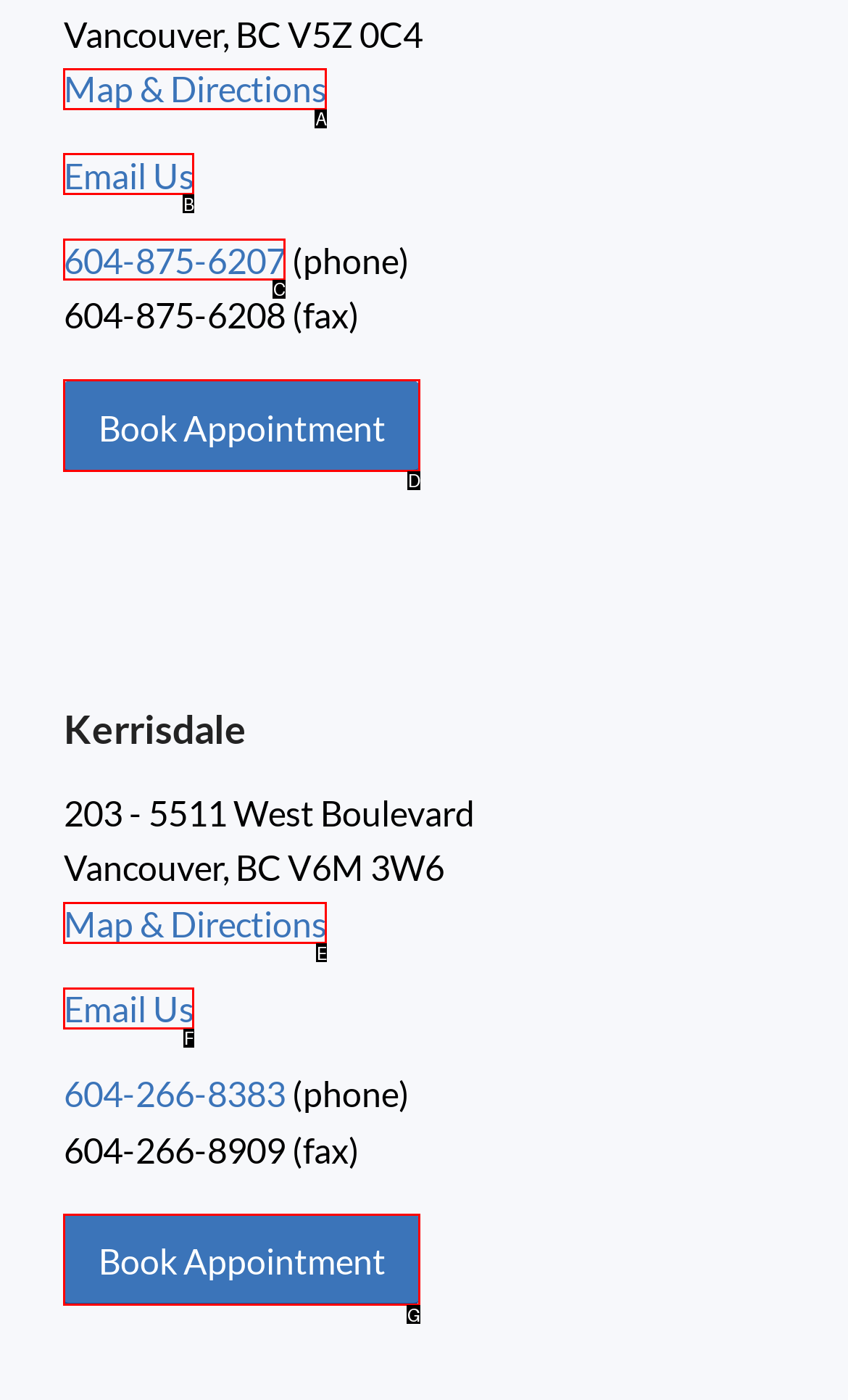Identify the HTML element that matches the description: Email Us
Respond with the letter of the correct option.

B